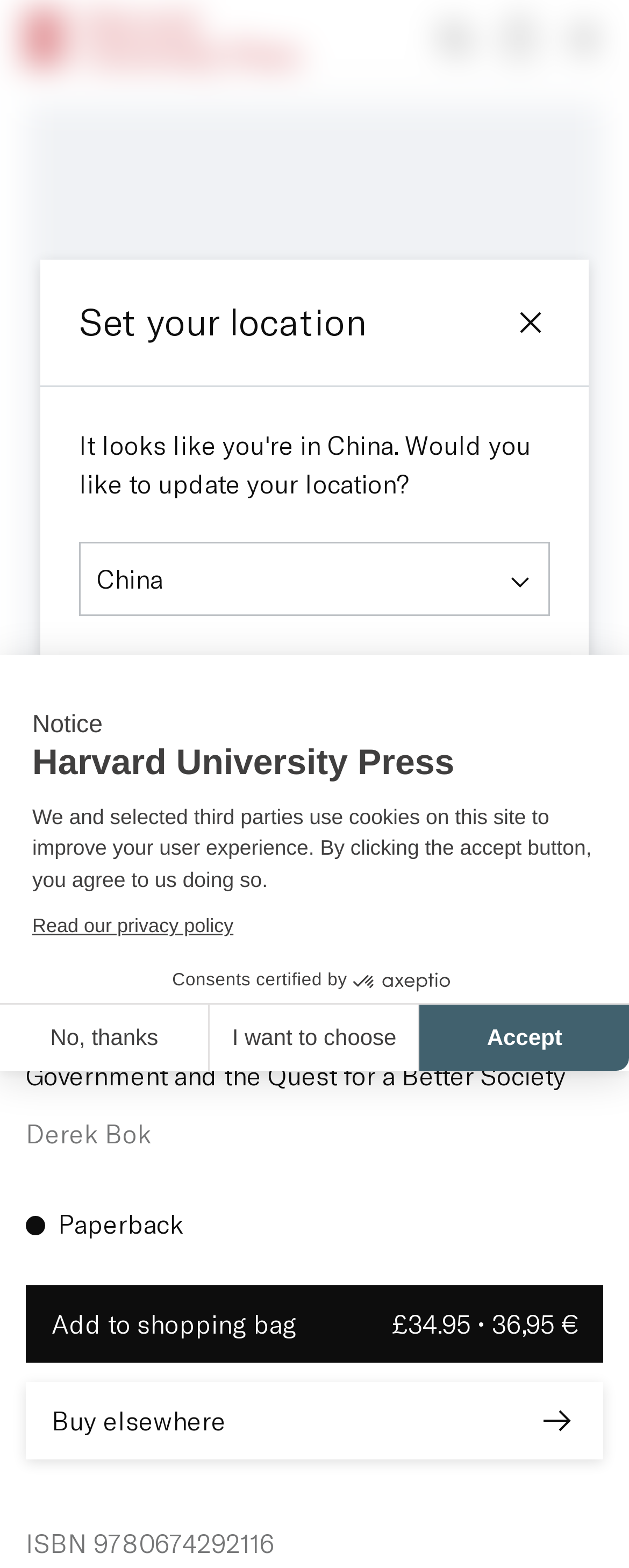Determine the title of the webpage and give its text content.

The State of the Nation